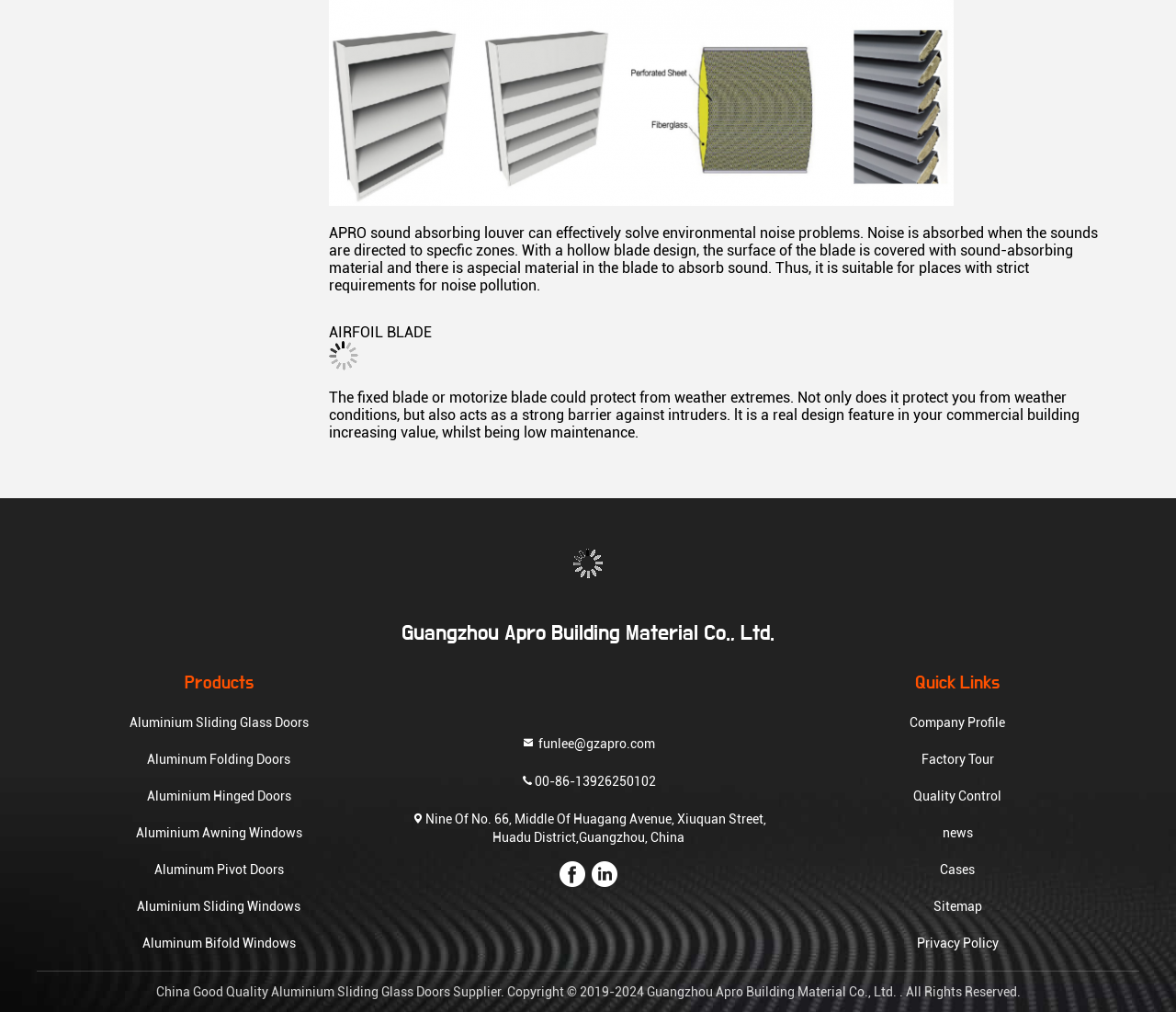Using the provided element description, identify the bounding box coordinates as (top-left x, top-left y, bottom-right x, bottom-right y). Ensure all values are between 0 and 1. Description: funlee@gzapro.com

[0.443, 0.725, 0.557, 0.744]